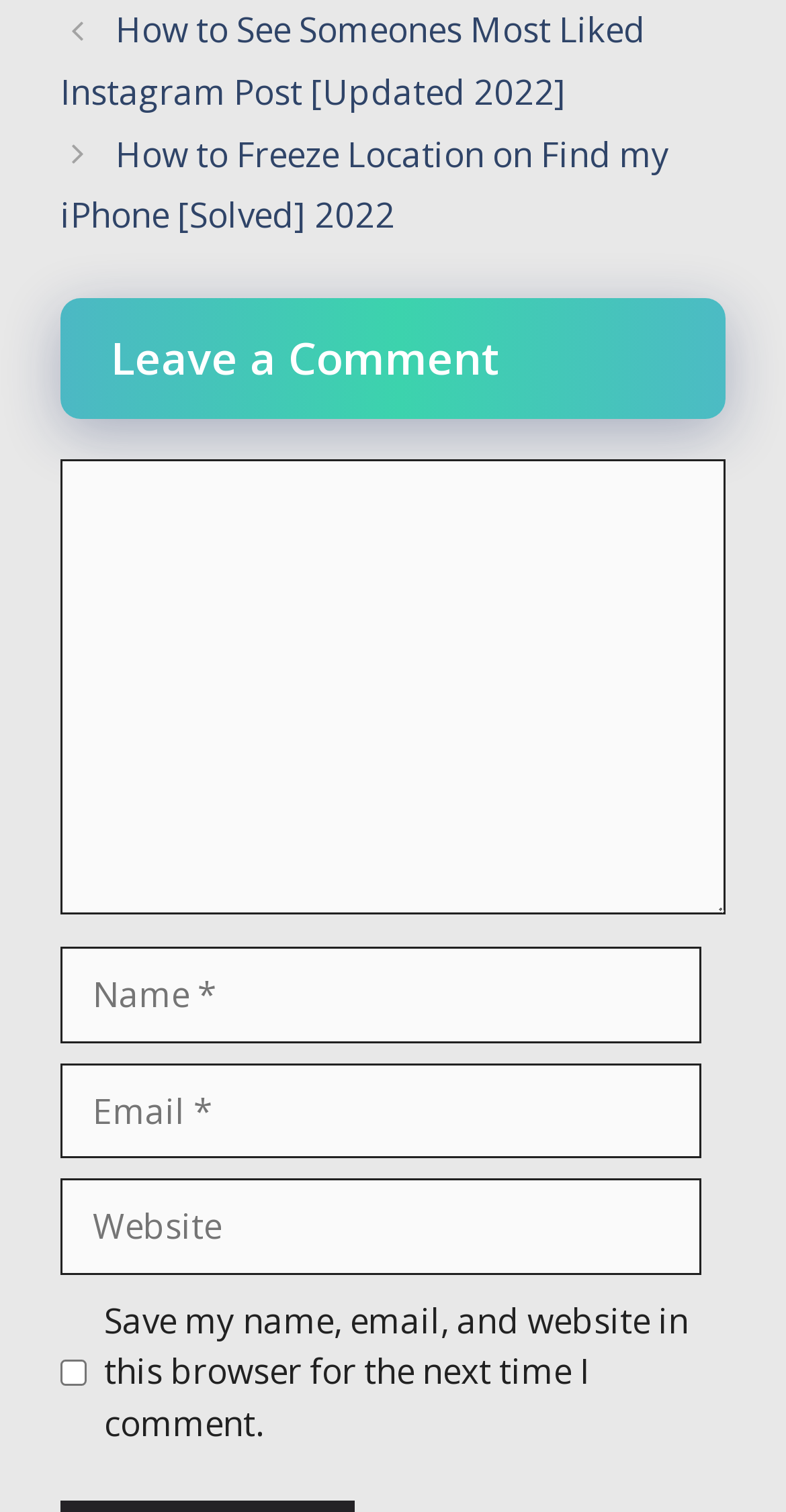Please give a short response to the question using one word or a phrase:
What is the function of the checkbox at the bottom?

Save comment info